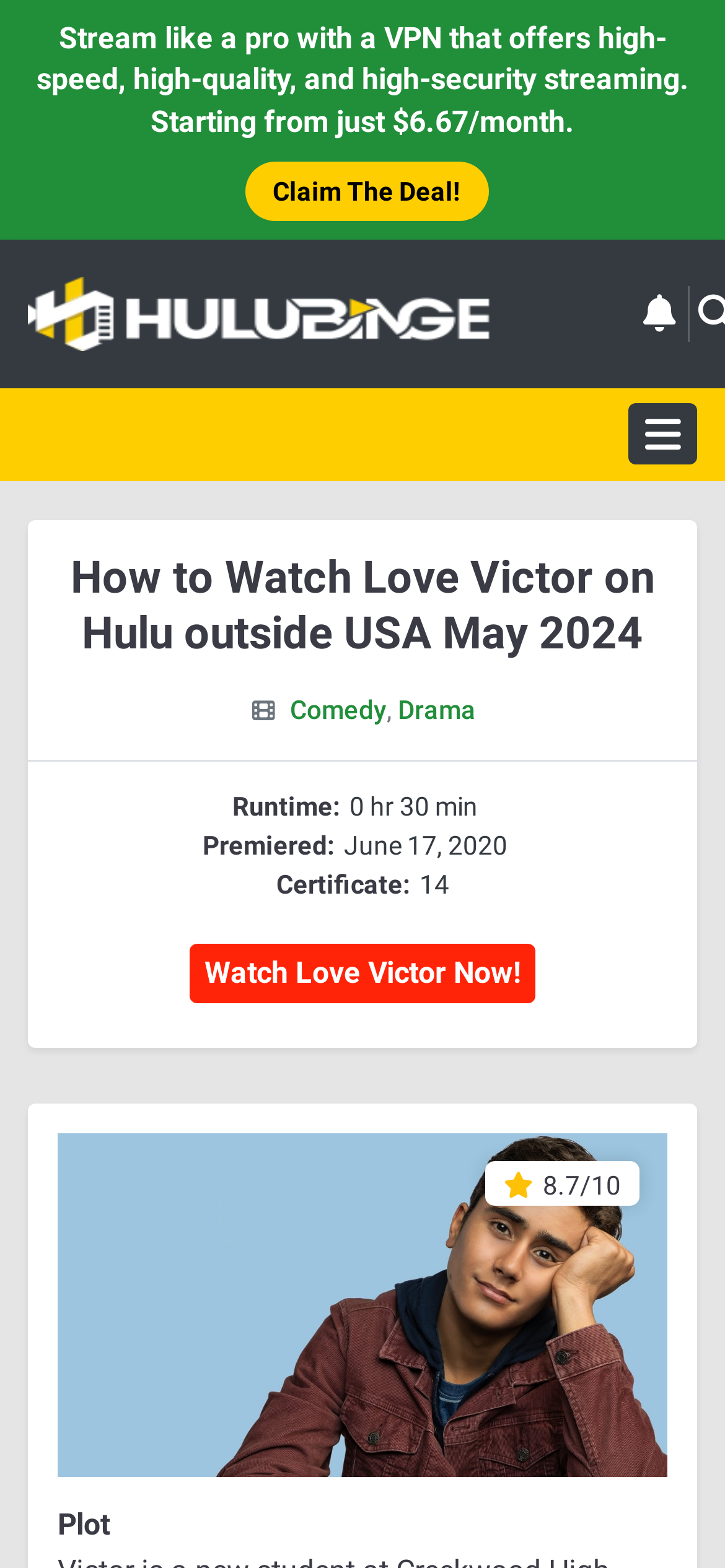Generate the main heading text from the webpage.

How to Watch Love Victor on Hulu outside USA May 2024